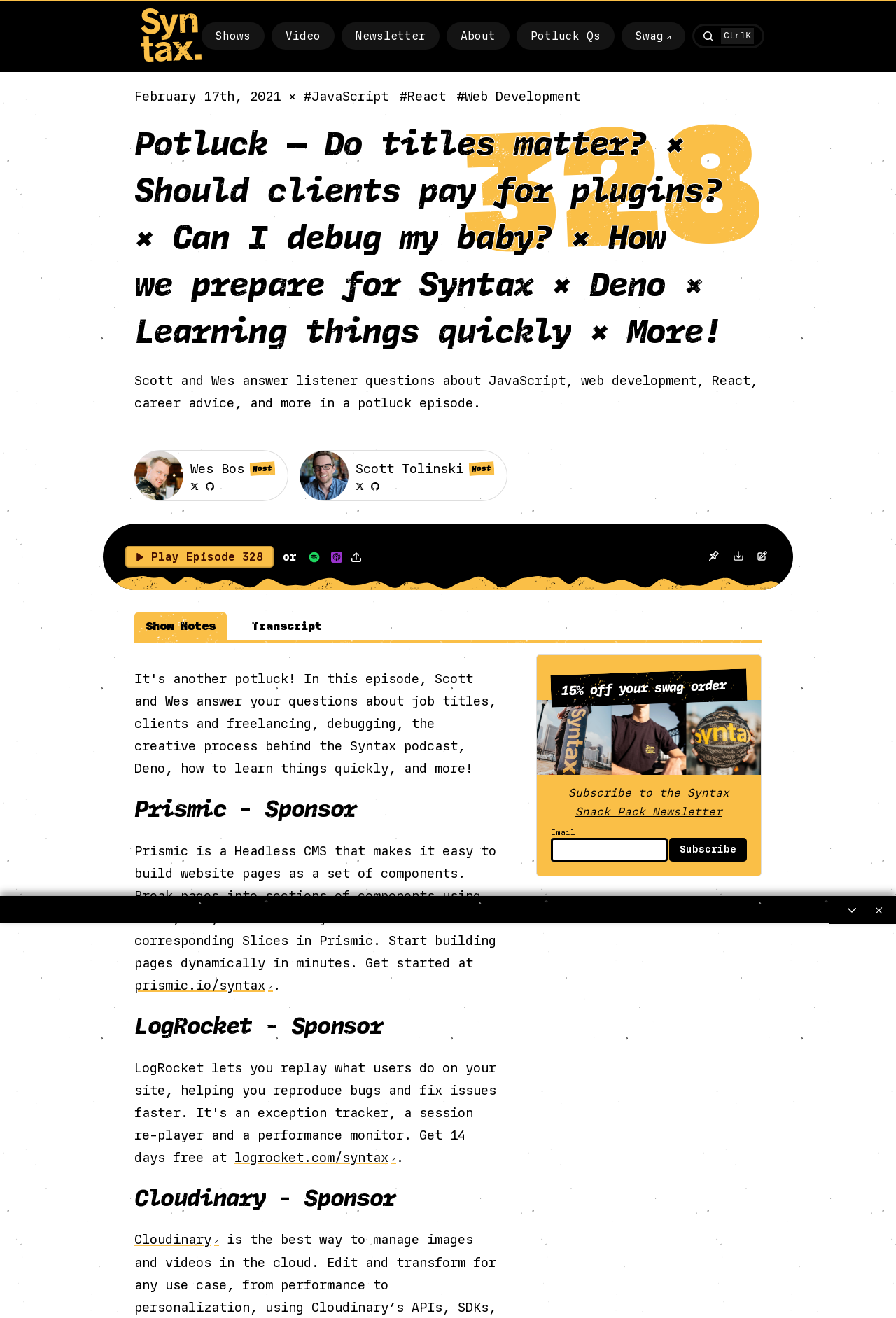Pinpoint the bounding box coordinates of the element that must be clicked to accomplish the following instruction: "Search for something". The coordinates should be in the format of four float numbers between 0 and 1, i.e., [left, top, right, bottom].

[0.773, 0.018, 0.853, 0.037]